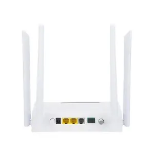What chipset powers the HG650-FTW?
Give a one-word or short phrase answer based on the image.

Realtek 9607C